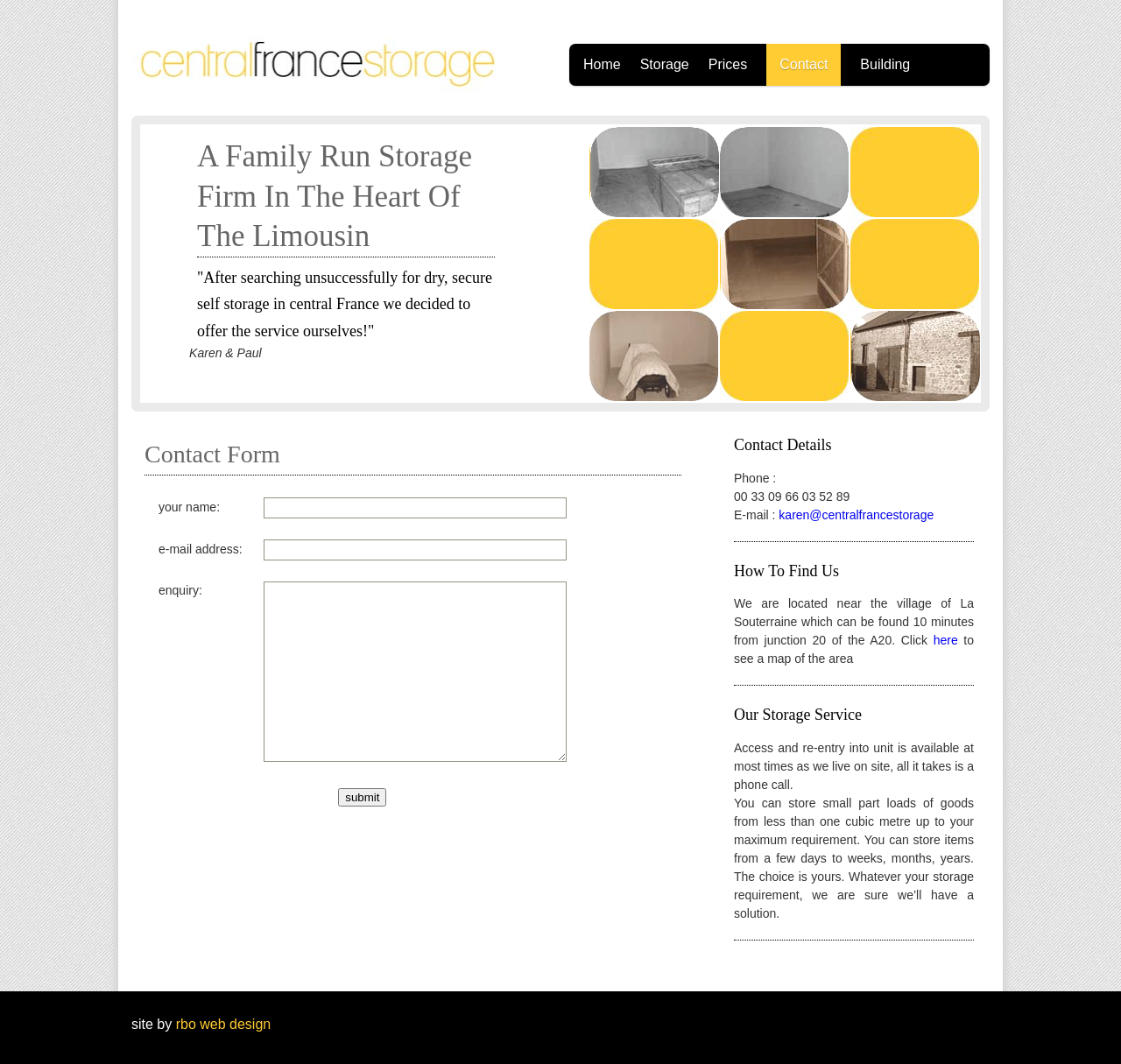Mark the bounding box of the element that matches the following description: "Home".

[0.52, 0.041, 0.554, 0.075]